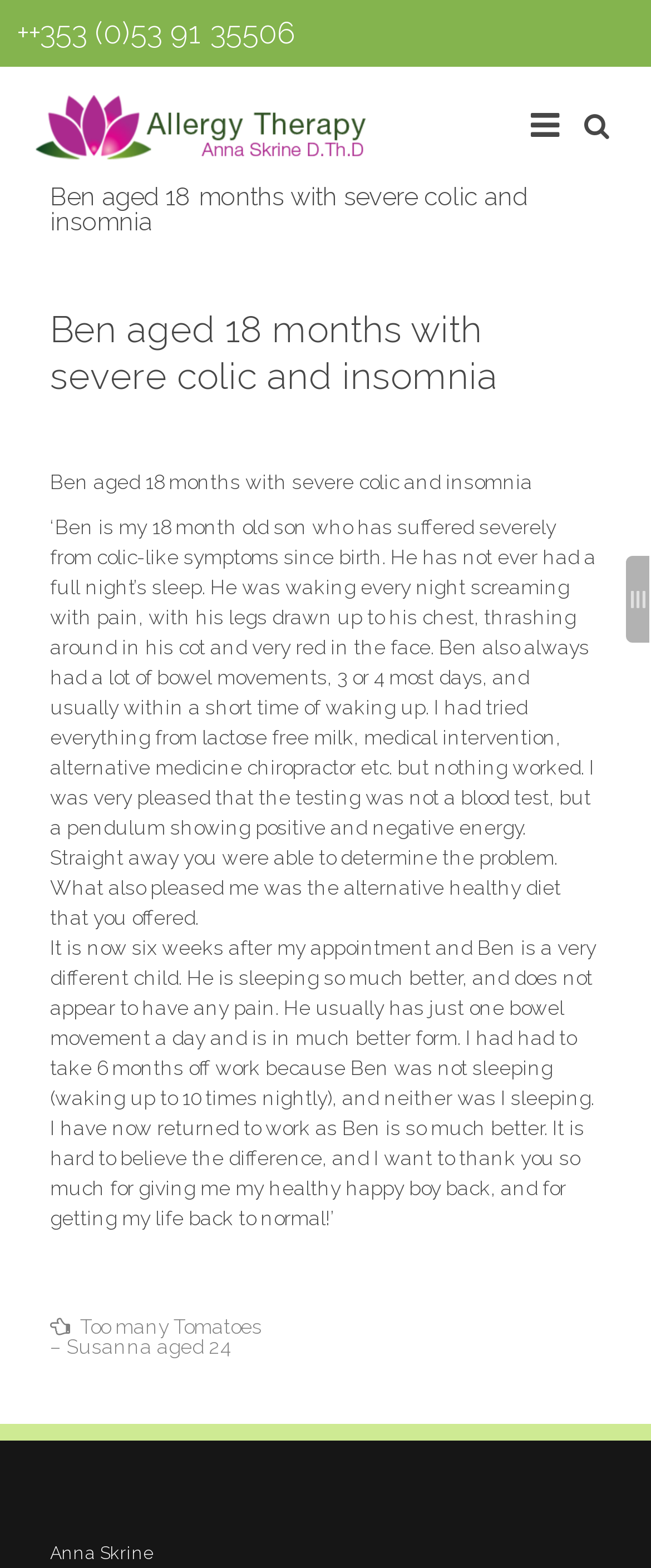Please reply to the following question with a single word or a short phrase:
How many times was Ben waking up at night?

10 times